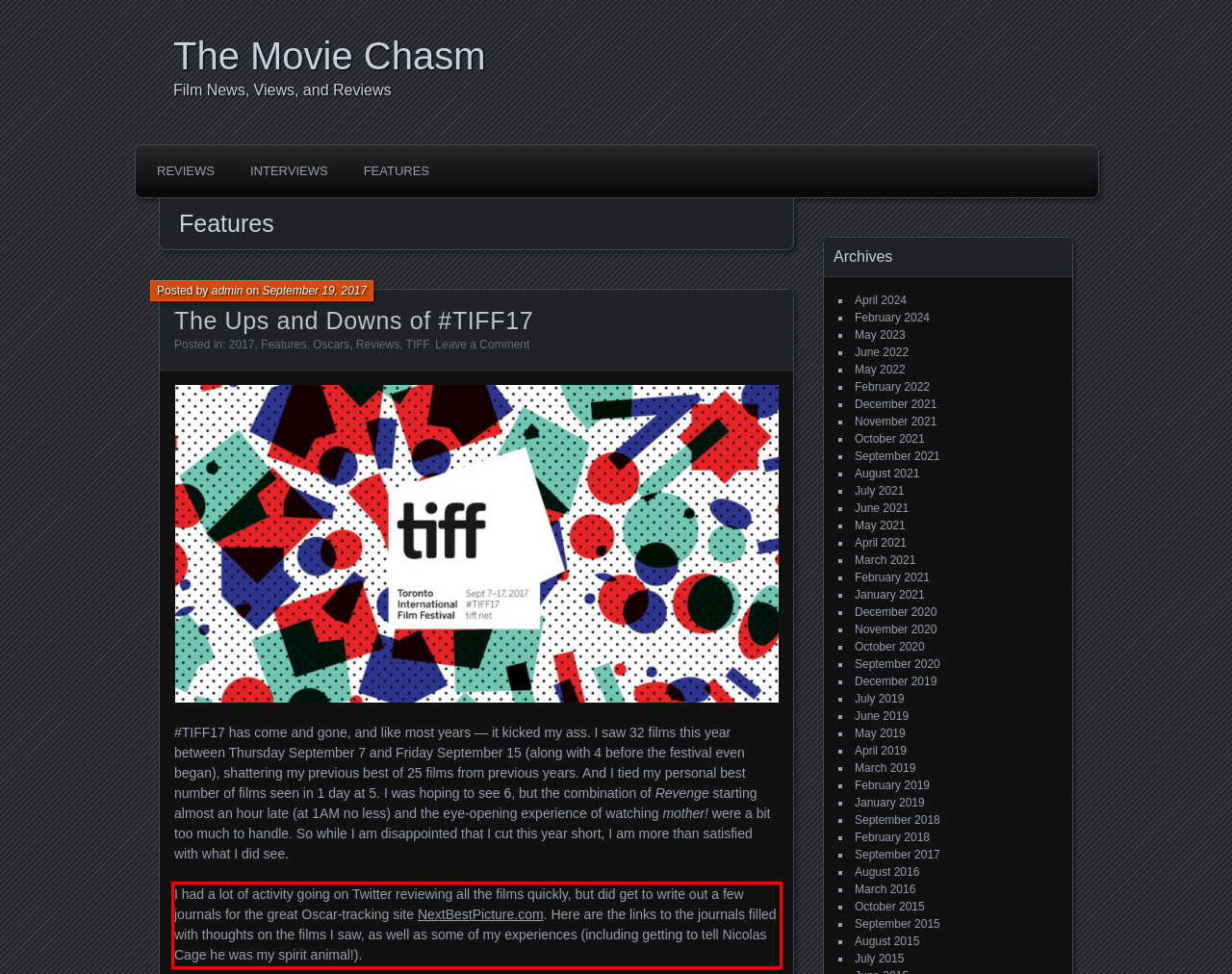Your task is to recognize and extract the text content from the UI element enclosed in the red bounding box on the webpage screenshot.

I had a lot of activity going on Twitter reviewing all the films quickly, but did get to write out a few journals for the great Oscar-tracking site NextBestPicture.com. Here are the links to the journals filled with thoughts on the films I saw, as well as some of my experiences (including getting to tell Nicolas Cage he was my spirit animal!).